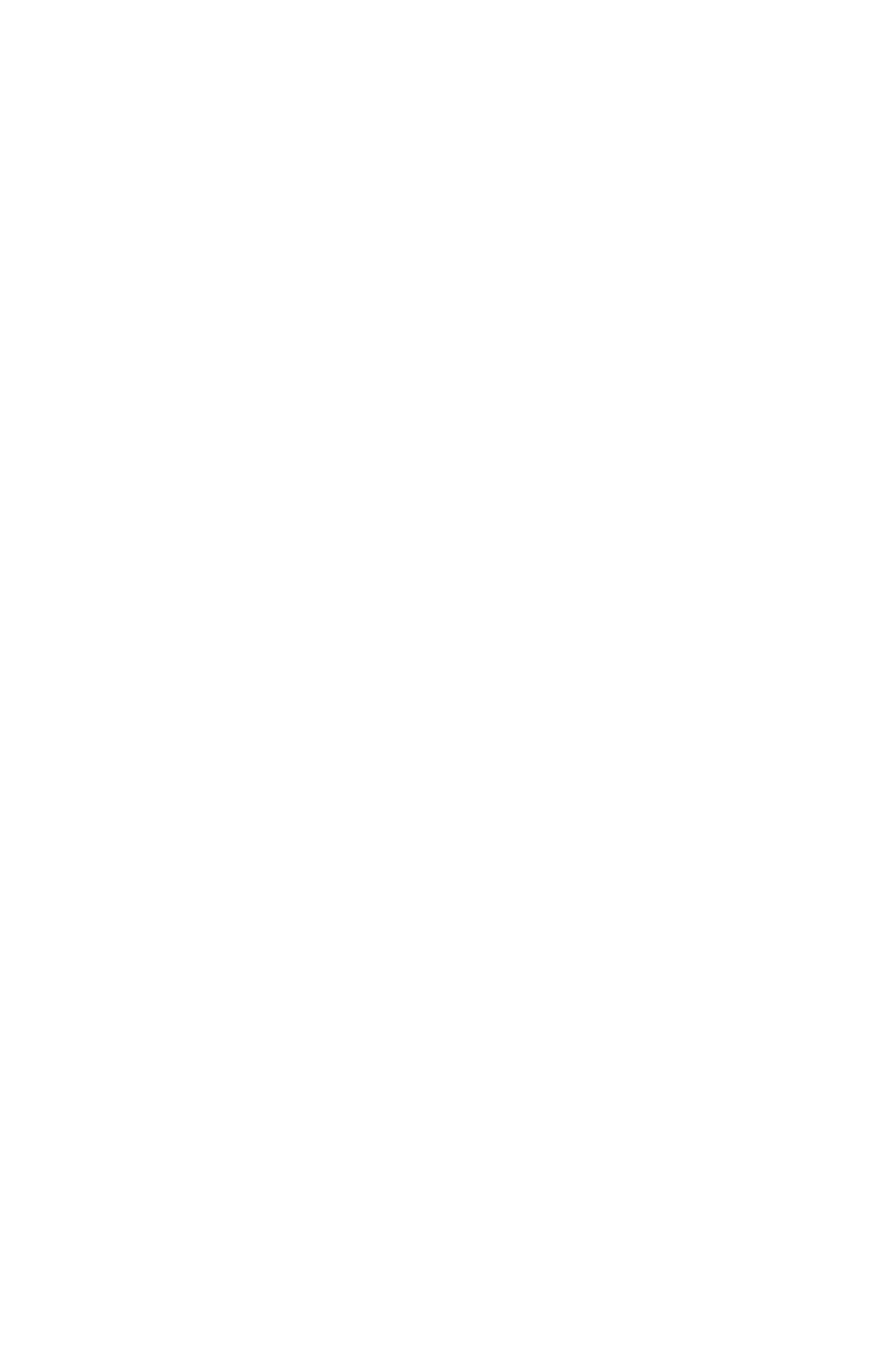Respond with a single word or short phrase to the following question: 
What is the company's story about?

Ukraine